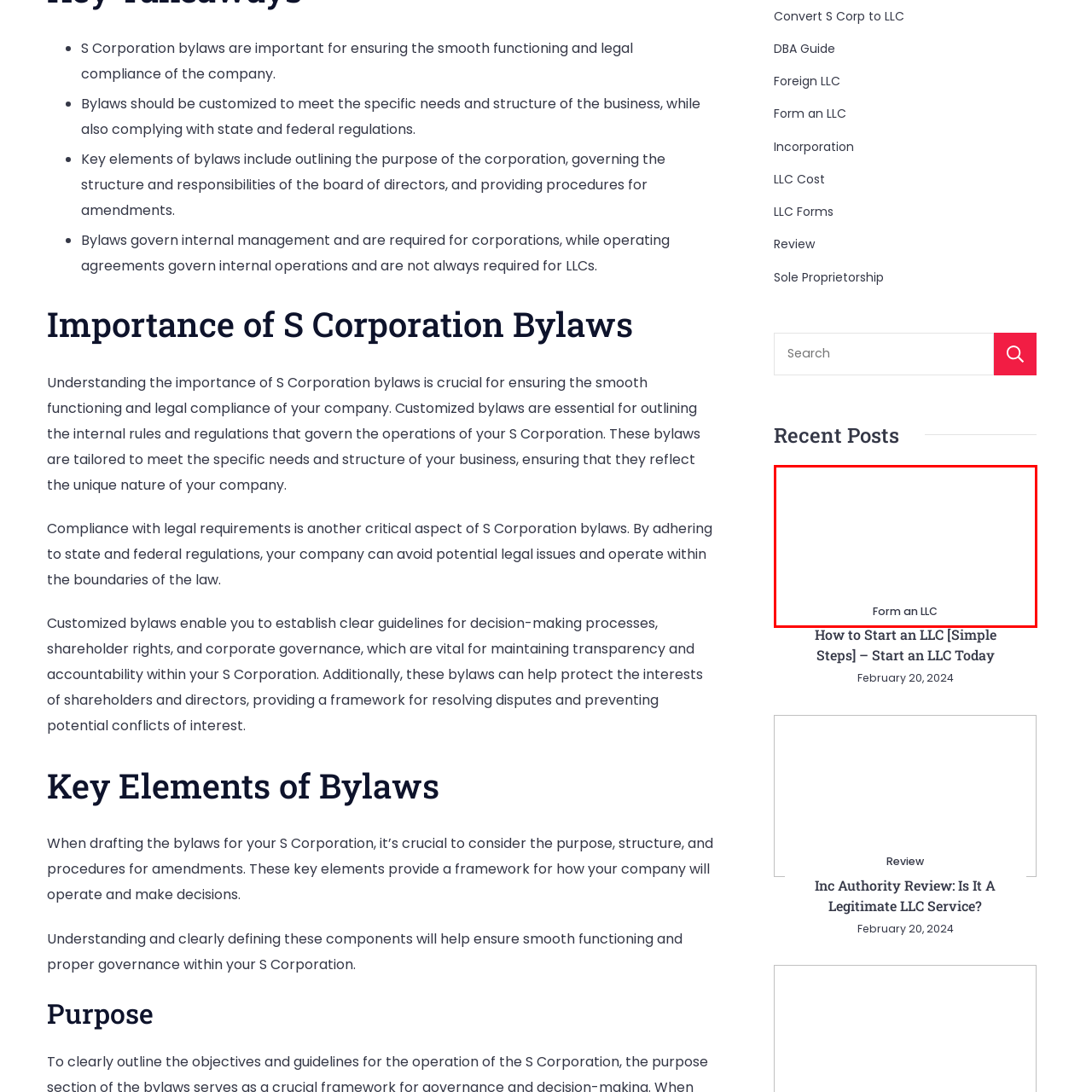What is included in the process of forming an LLC?
Take a close look at the image within the red bounding box and respond to the question with detailed information.

The process of forming an LLC often includes understanding legal requirements, compliance, and the benefits of such a business entity, as implied by the simplicity of the design in the image, which emphasizes the importance of considering these essential aspects.